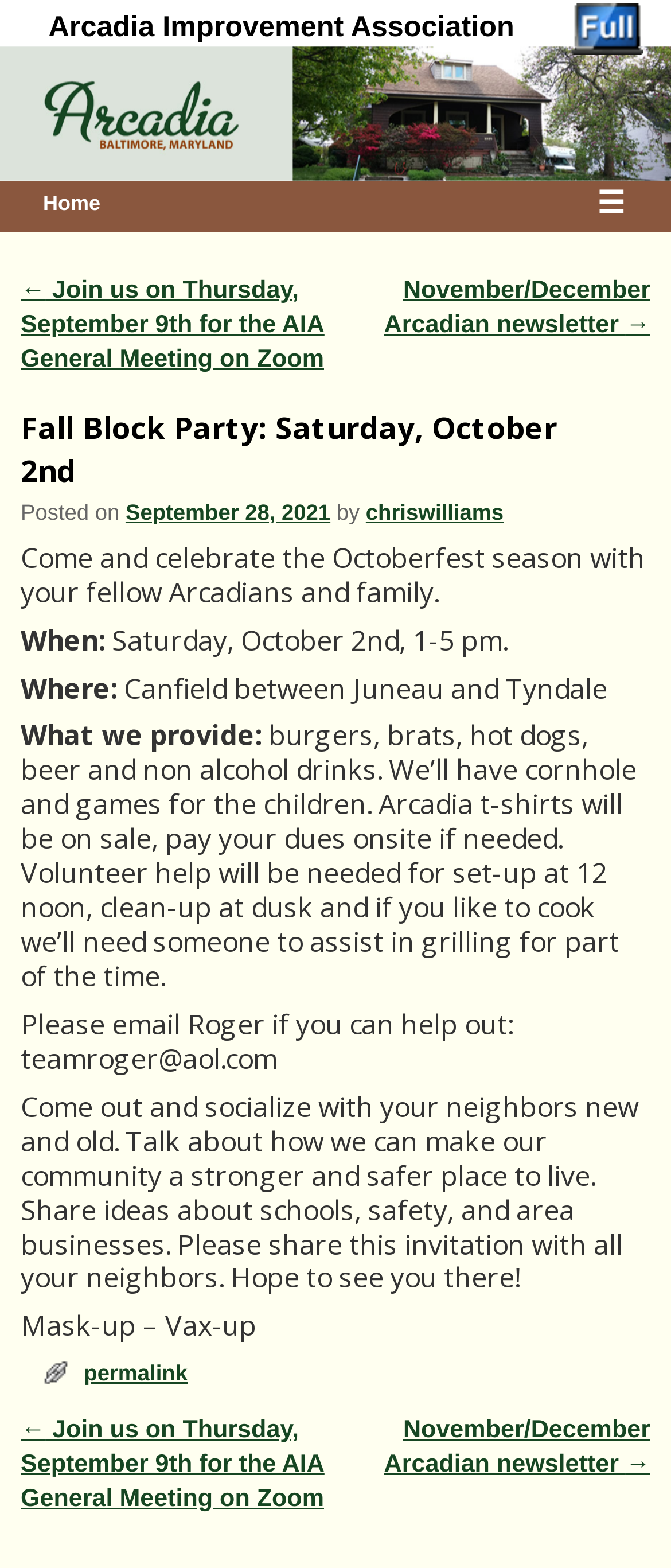Locate the bounding box coordinates of the UI element described by: "Home". Provide the coordinates as four float numbers between 0 and 1, formatted as [left, top, right, bottom].

[0.064, 0.122, 0.15, 0.137]